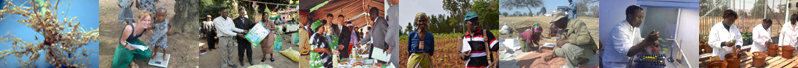Answer the following in one word or a short phrase: 
What is the role of nitrogen-fixing plants?

Sustainable agriculture